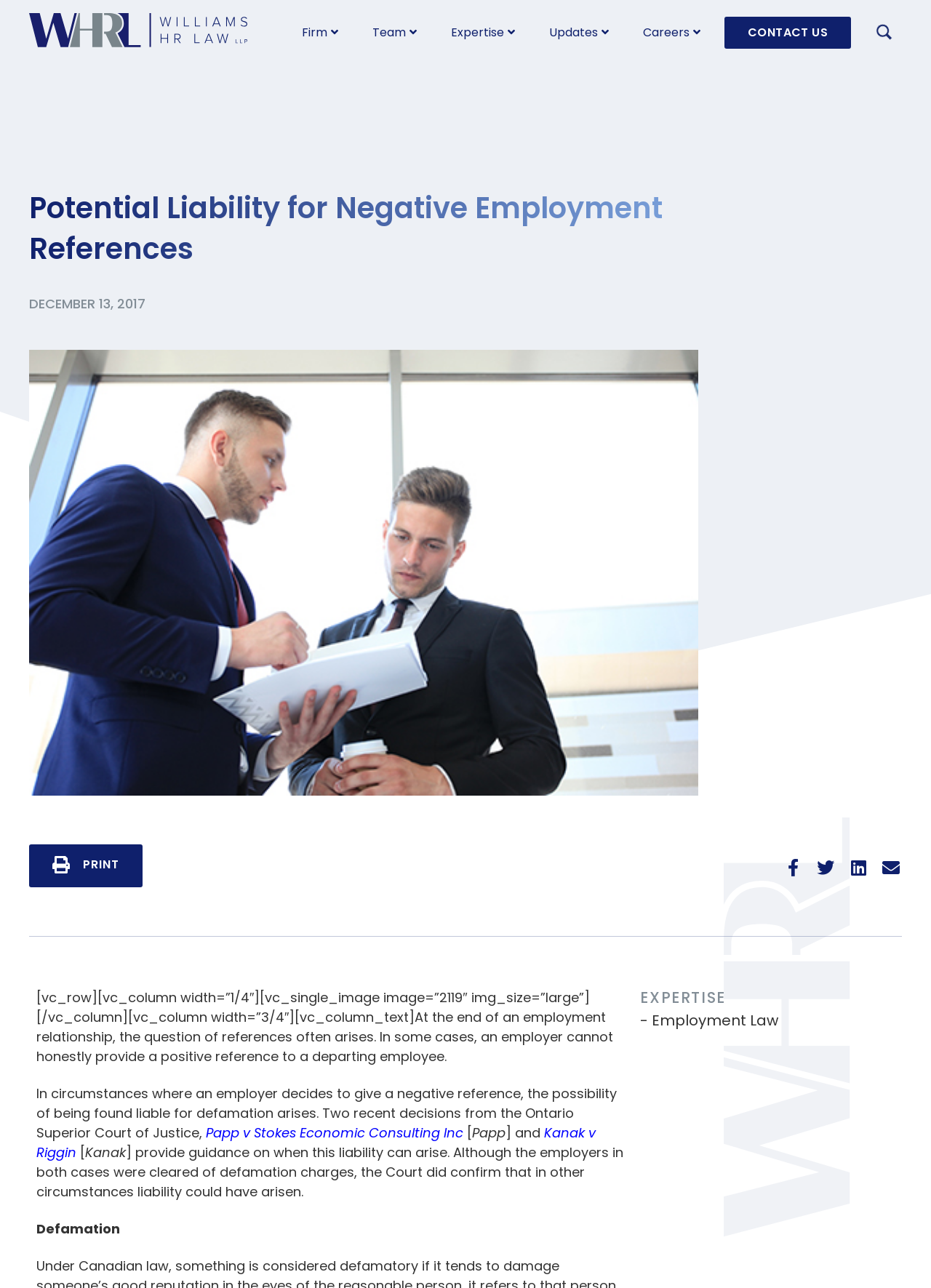Using the format (top-left x, top-left y, bottom-right x, bottom-right y), and given the element description, identify the bounding box coordinates within the screenshot: Employment Law

[0.7, 0.784, 0.836, 0.8]